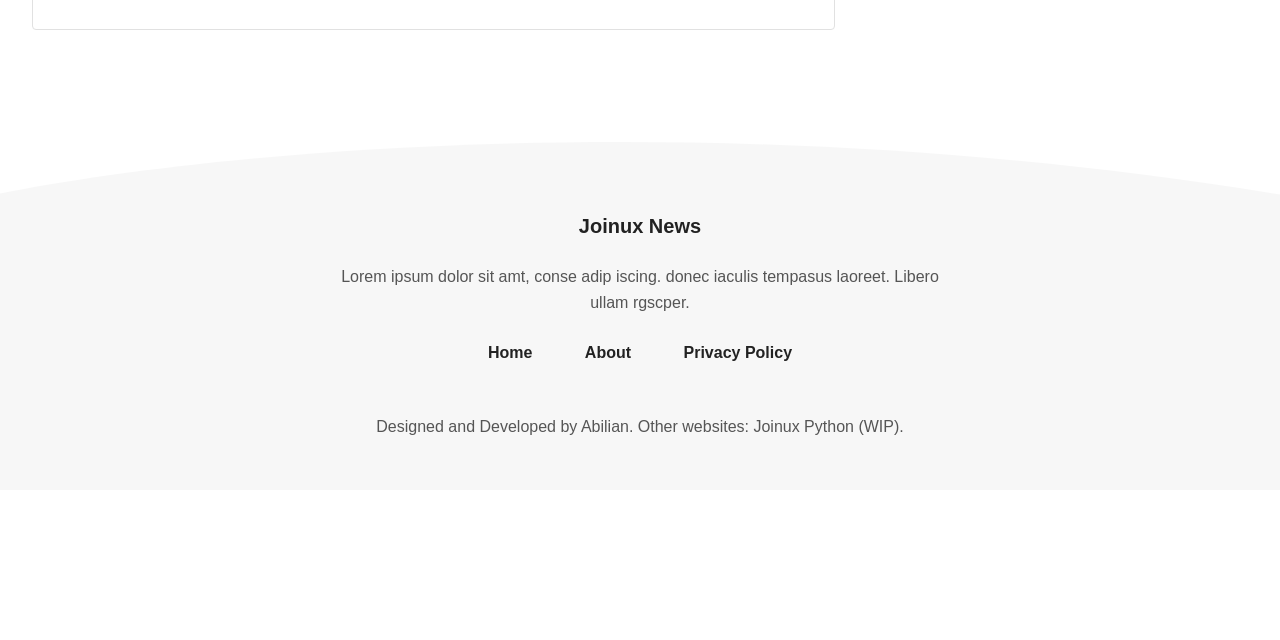Identify the bounding box coordinates for the UI element described as follows: Joinux Python (WIP). Use the format (top-left x, top-left y, bottom-right x, bottom-right y) and ensure all values are floating point numbers between 0 and 1.

[0.589, 0.654, 0.703, 0.68]